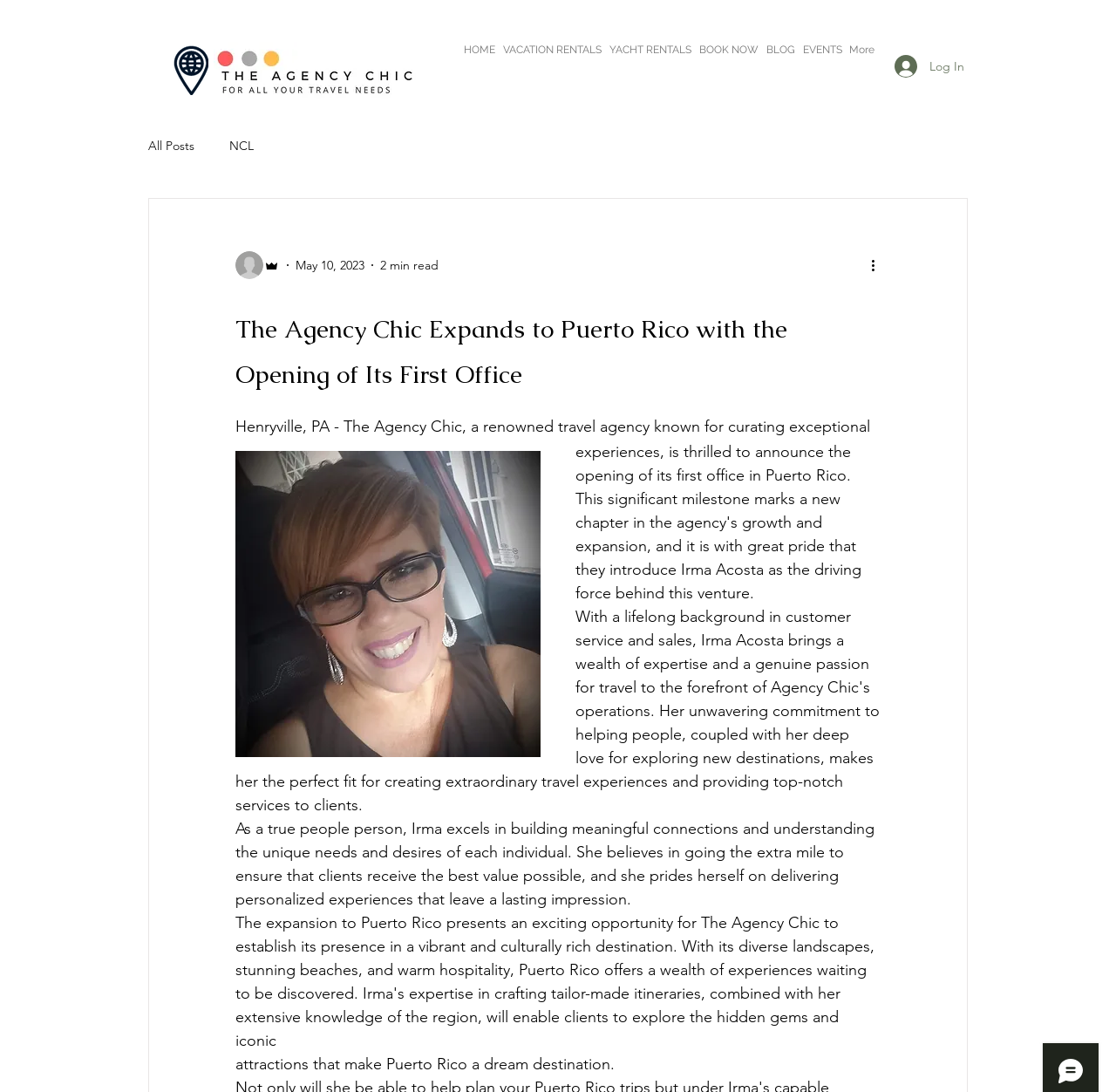What is the location of The Agency Chic's first office?
Look at the image and answer with only one word or phrase.

Puerto Rico